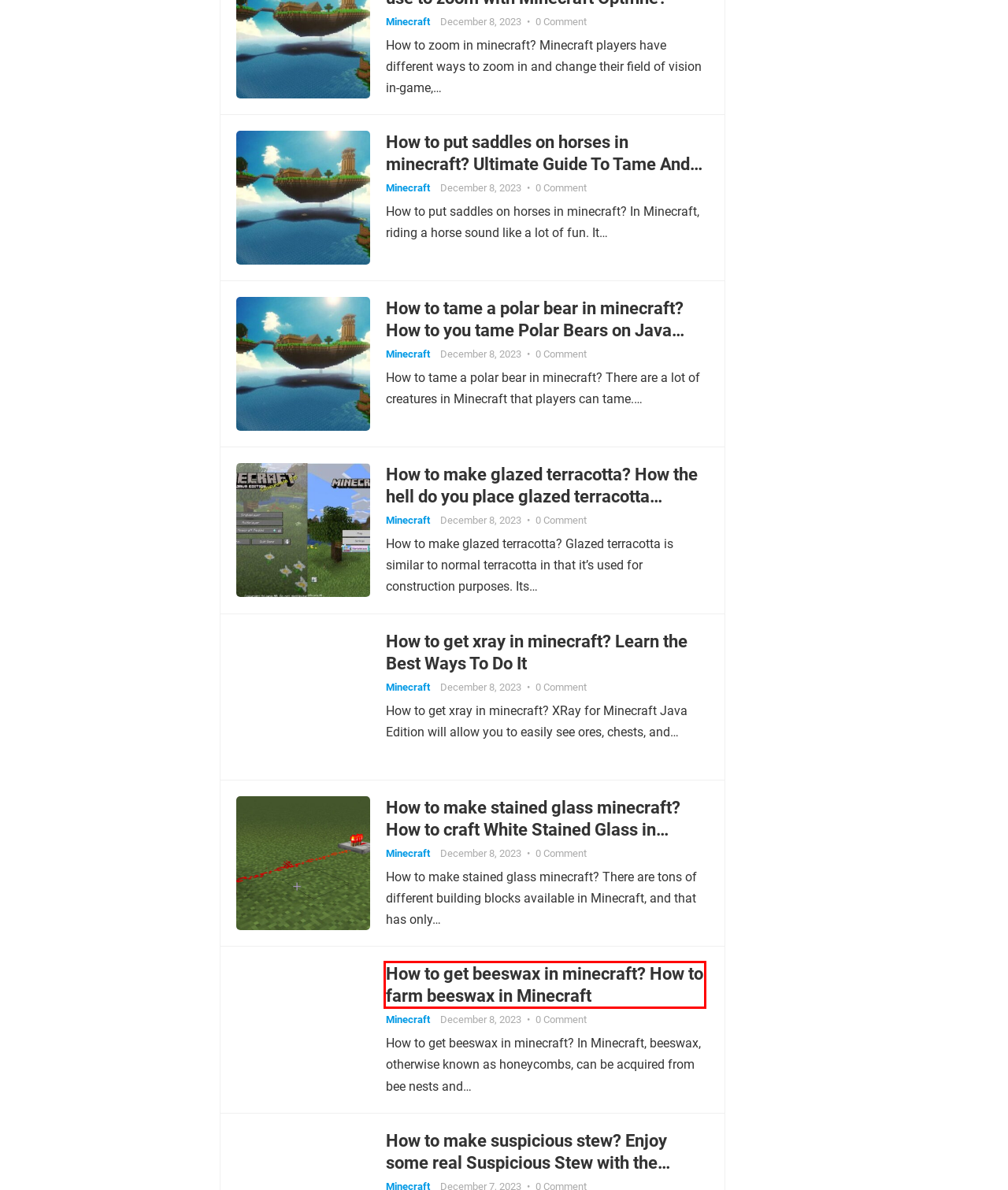Inspect the provided webpage screenshot, concentrating on the element within the red bounding box. Select the description that best represents the new webpage after you click the highlighted element. Here are the candidates:
A. How to make glazed terracotta? How the hell do you place glazed terracotta accurately?
B. How to make stained glass minecraft? How to craft White Stained Glass in Minecraft
C. Minecraft - Minds Tips
D. How to get xray in minecraft? Learn the Best Ways To Do It
E. How to tame a polar bear in minecraft? How to you tame Polar Bears on Java edition?
F. How to join minecraft lan world? How to make a LAN world for 1.8.X
G. Bluey - Minds Tips
H. How to get beeswax in minecraft? How to farm beeswax in Minecraft

H